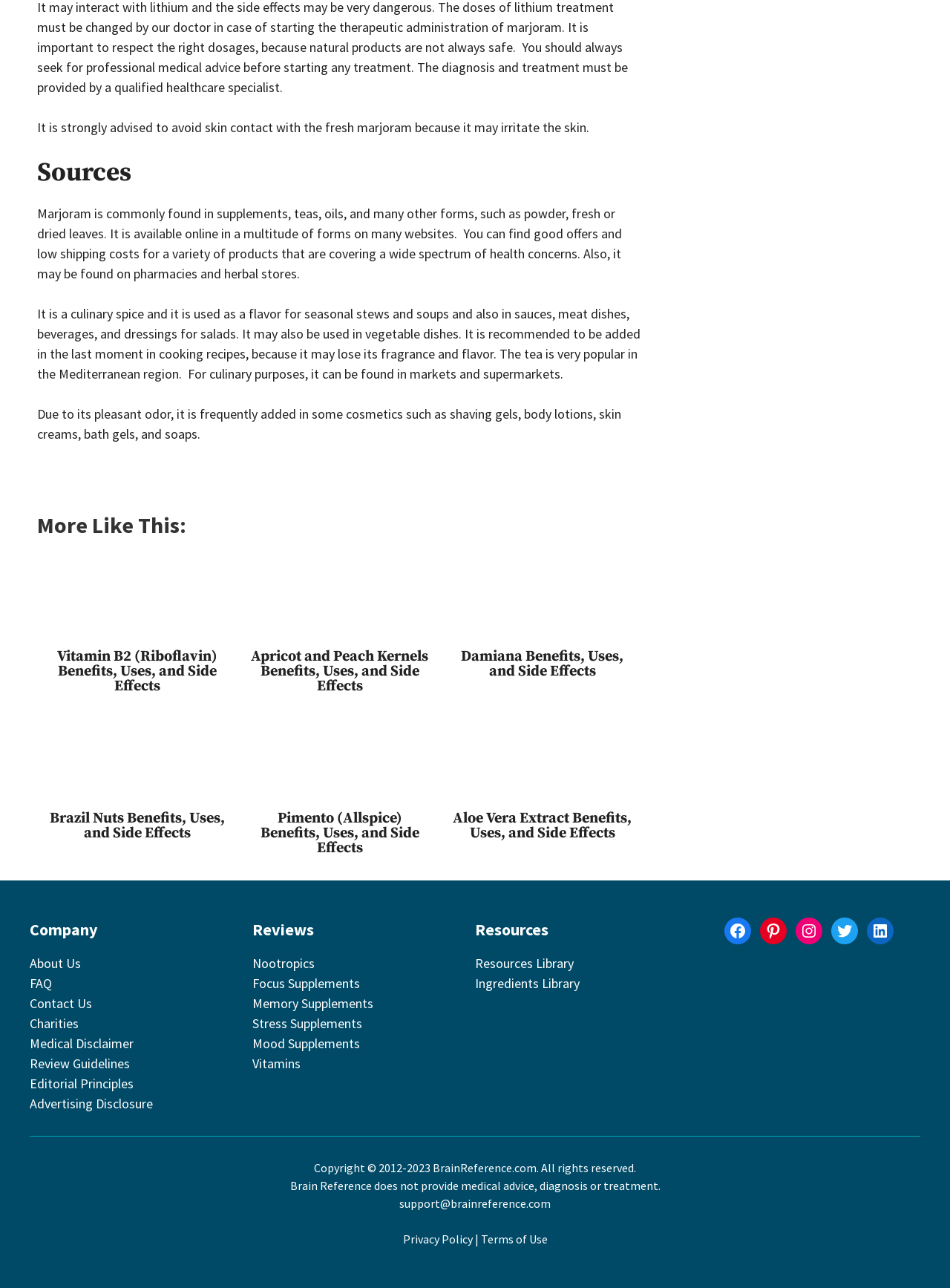Please predict the bounding box coordinates (top-left x, top-left y, bottom-right x, bottom-right y) for the UI element in the screenshot that fits the description: About Us

[0.031, 0.741, 0.085, 0.755]